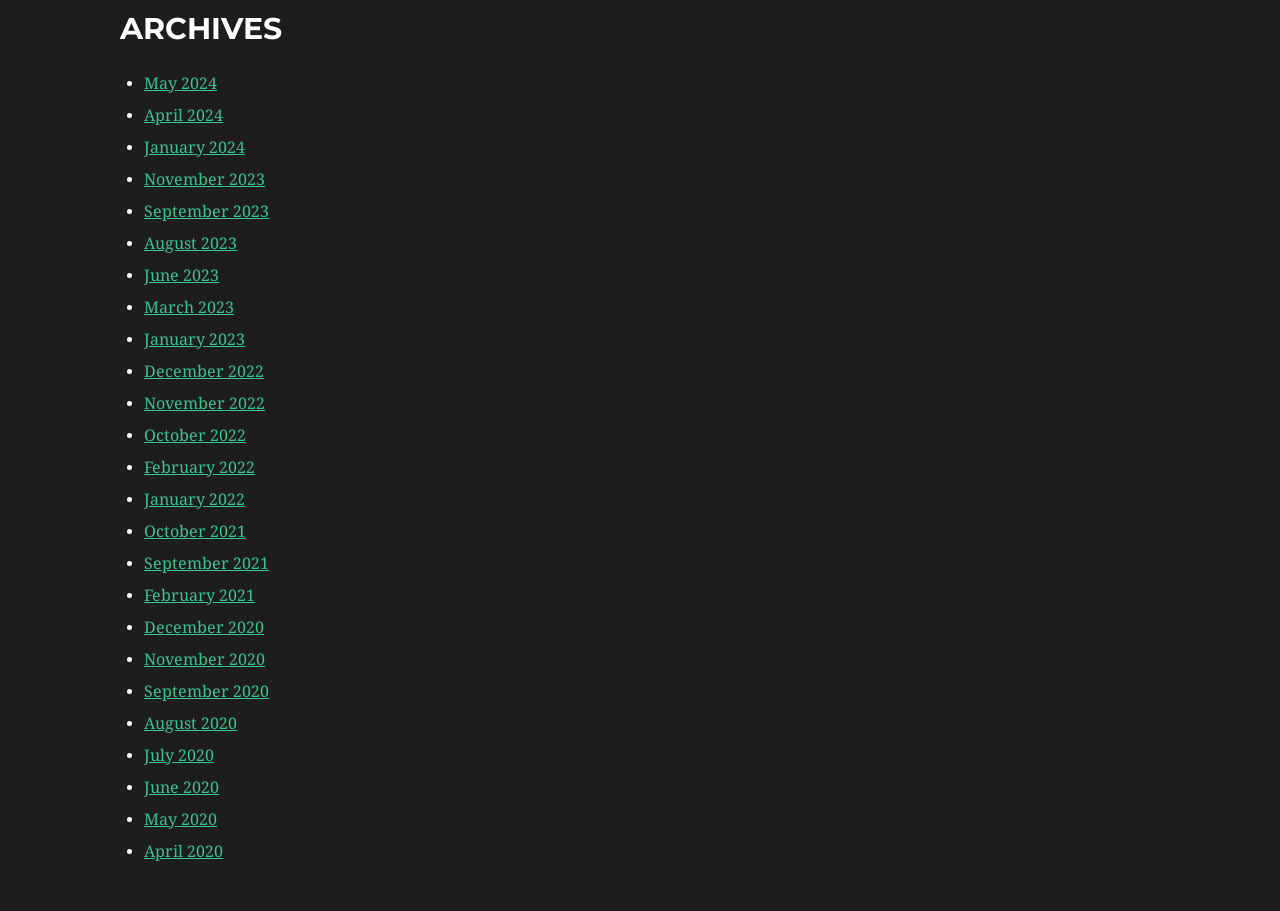Bounding box coordinates are given in the format (top-left x, top-left y, bottom-right x, bottom-right y). All values should be floating point numbers between 0 and 1. Provide the bounding box coordinate for the UI element described as: January 2024

[0.112, 0.151, 0.191, 0.172]